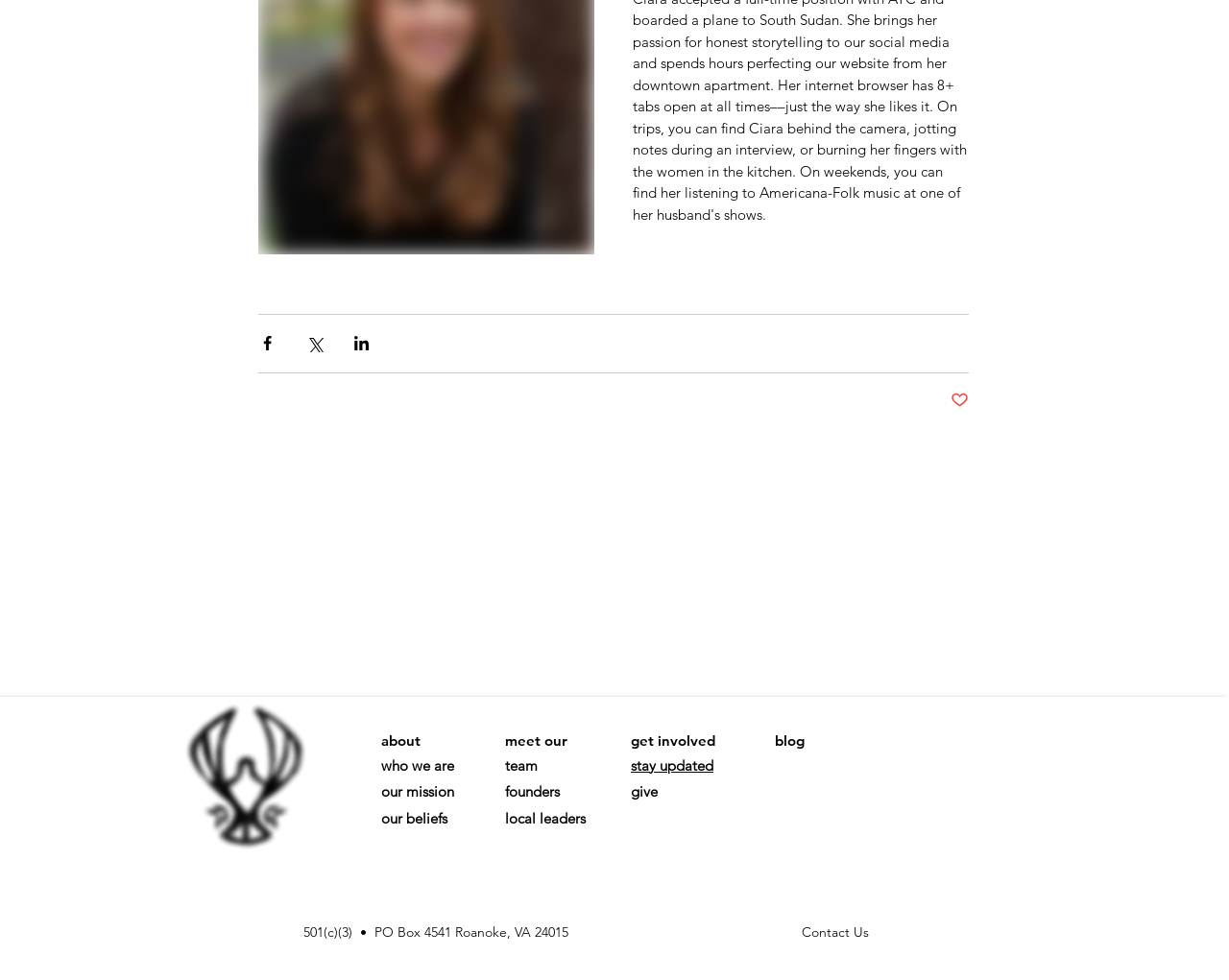Highlight the bounding box coordinates of the element you need to click to perform the following instruction: "Share via Facebook."

[0.21, 0.341, 0.225, 0.36]